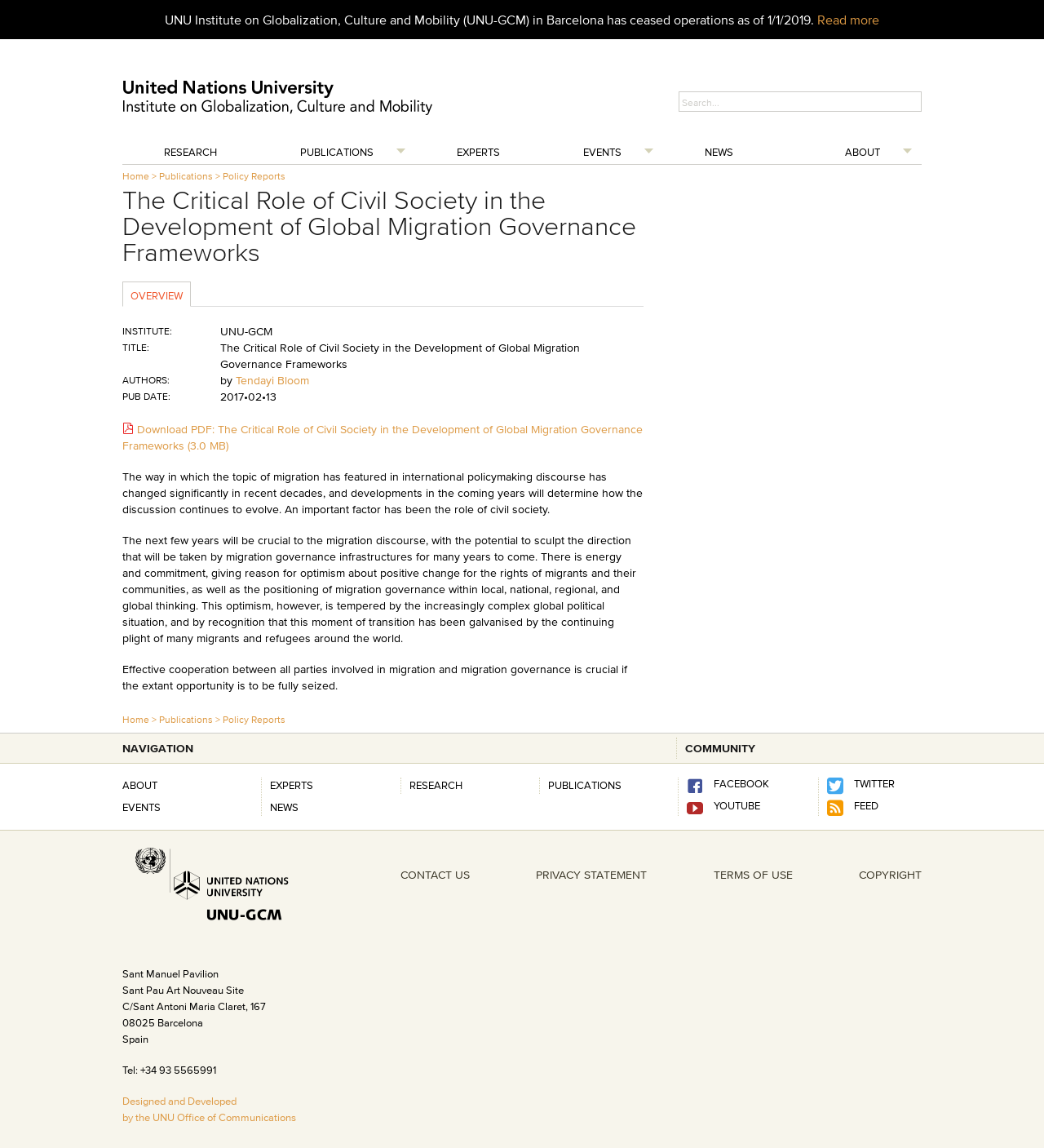Show the bounding box coordinates for the HTML element as described: "PUBLICATIONS".

[0.525, 0.677, 0.616, 0.692]